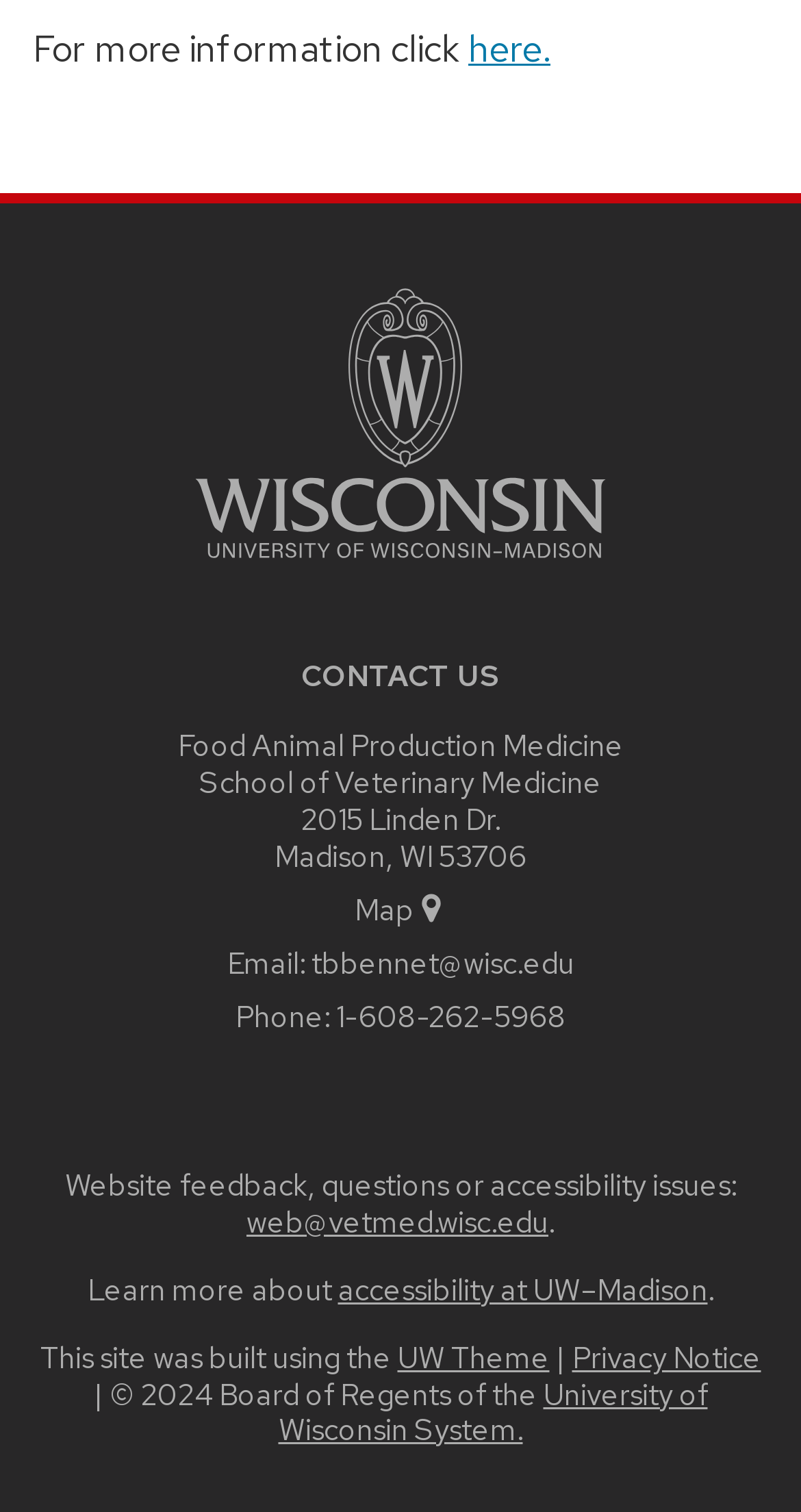What is the email address for contact?
Based on the visual, give a brief answer using one word or a short phrase.

tbbennet@wisc.edu